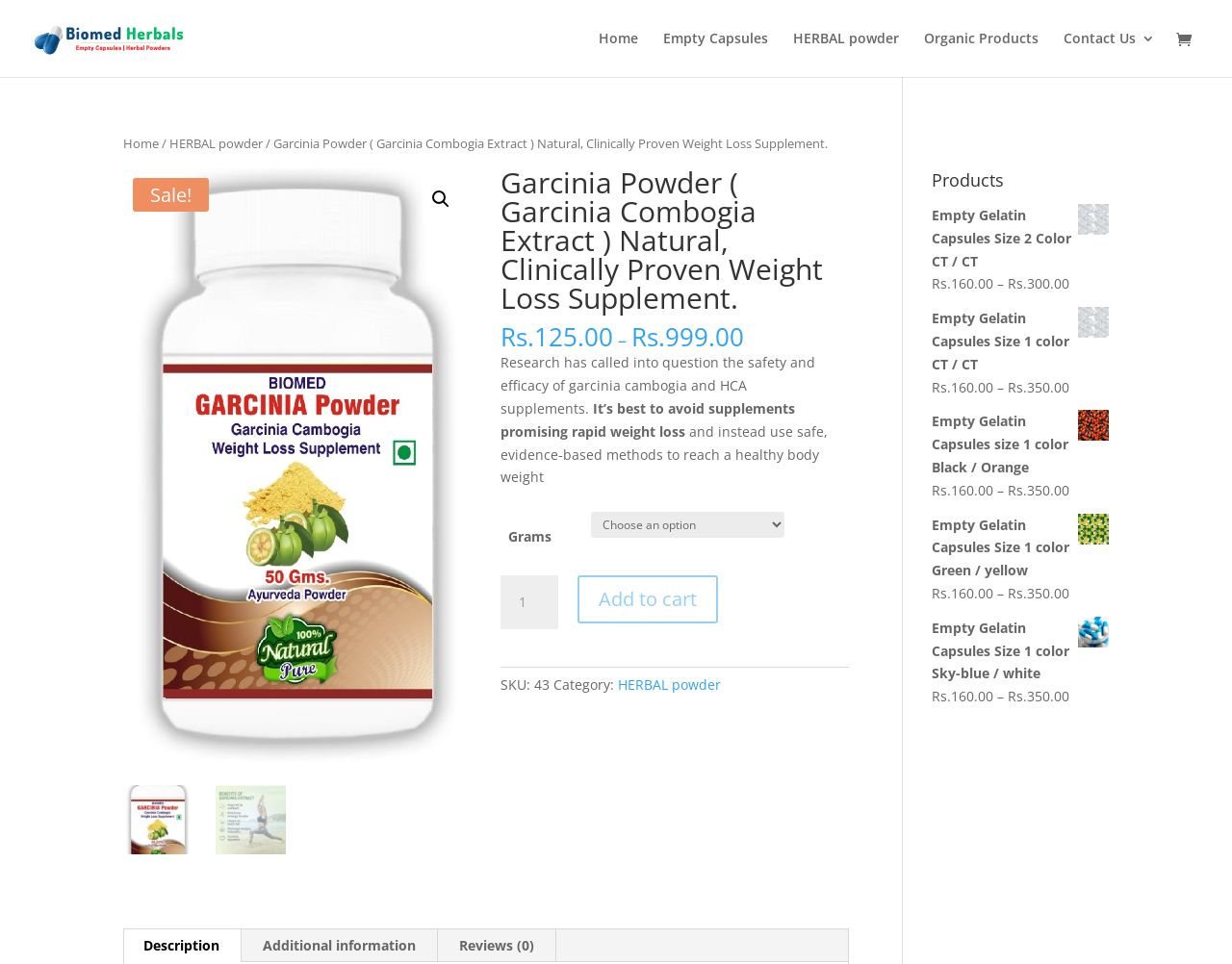What is the SKU of the product?
Craft a detailed and extensive response to the question.

The SKU of the product can be found in the static text element with the text 'SKU:' and the static text element with the text '43'.